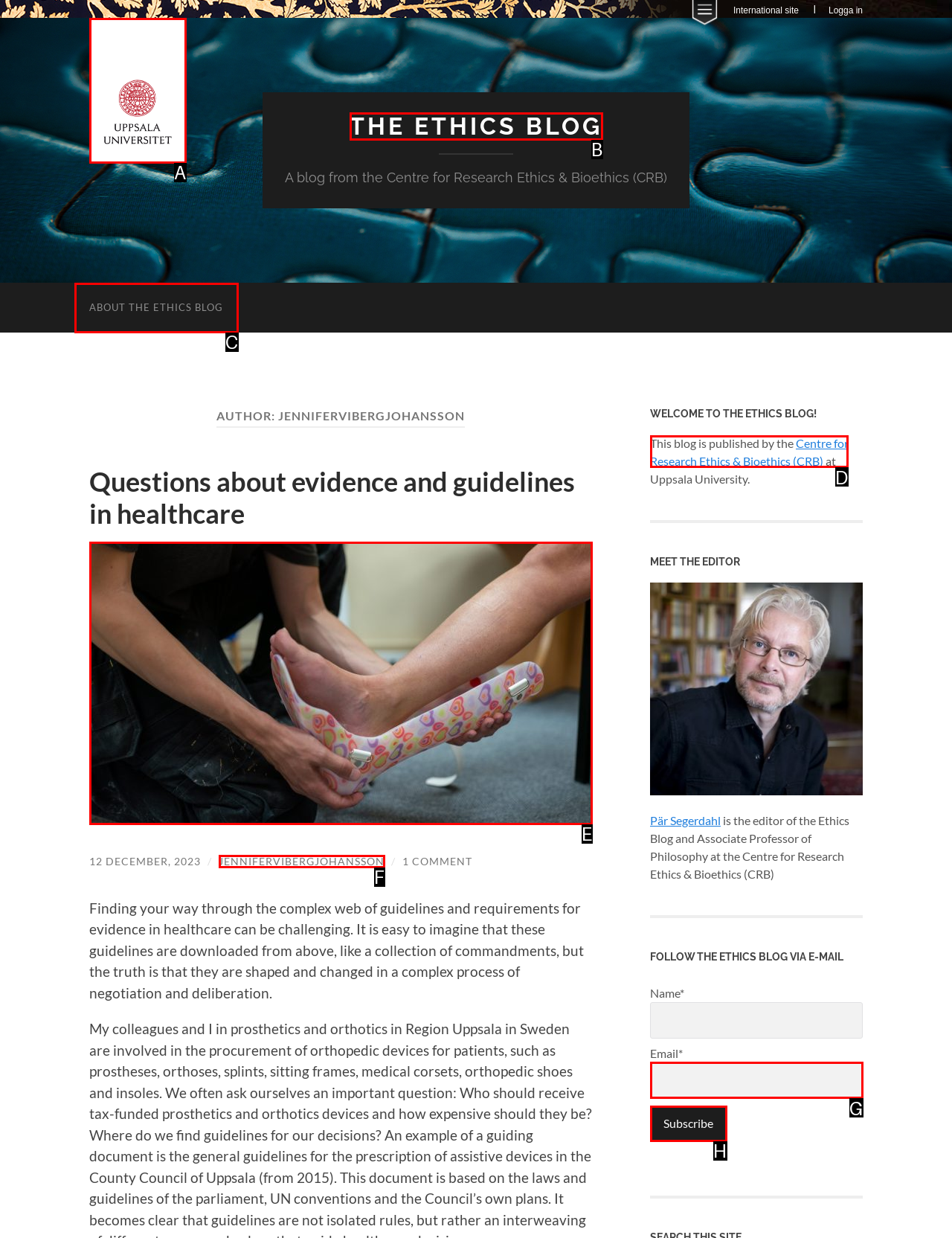Identify the HTML element I need to click to complete this task: Learn more about the Centre for Research Ethics & Bioethics Provide the option's letter from the available choices.

D